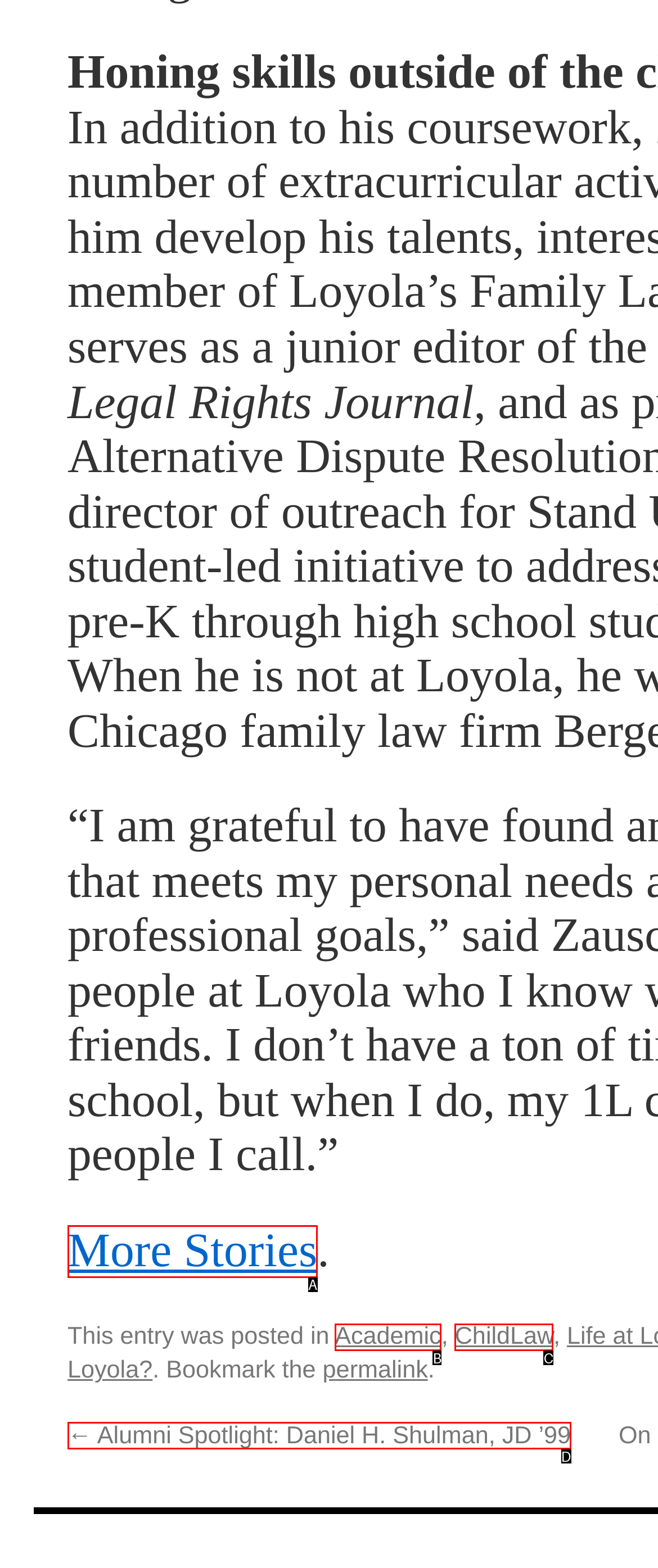Please provide the letter of the UI element that best fits the following description: More Stories
Respond with the letter from the given choices only.

A